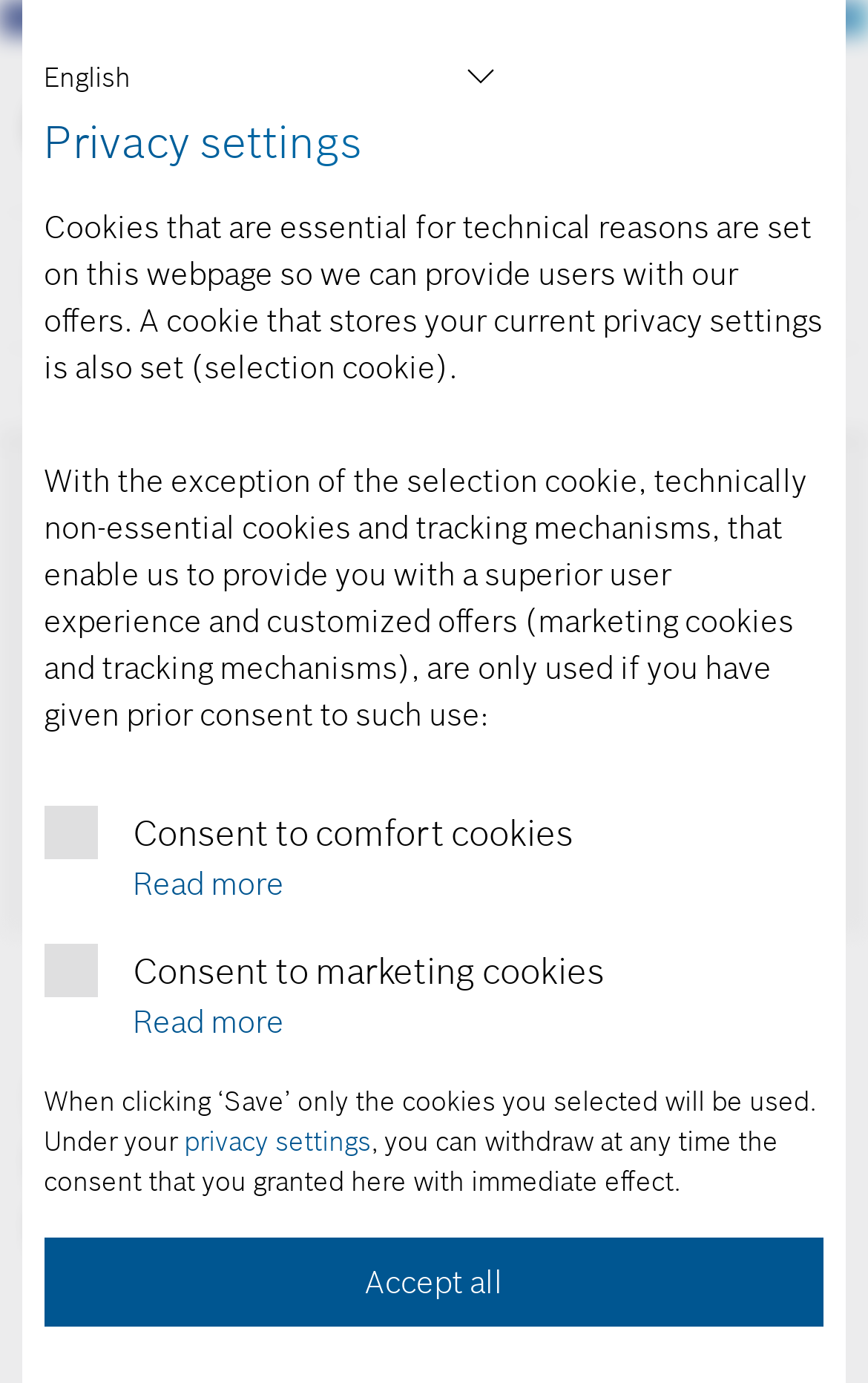Determine the bounding box coordinates for the UI element described. Format the coordinates as (top-left x, top-left y, bottom-right x, bottom-right y) and ensure all values are between 0 and 1. Element description: parent_node: Bosch Sensortec Community

[0.038, 0.058, 0.372, 0.126]